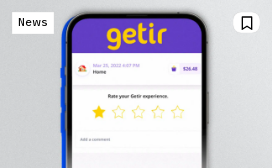Give a one-word or short-phrase answer to the following question: 
What is the current time displayed on the screen?

6:07 PM